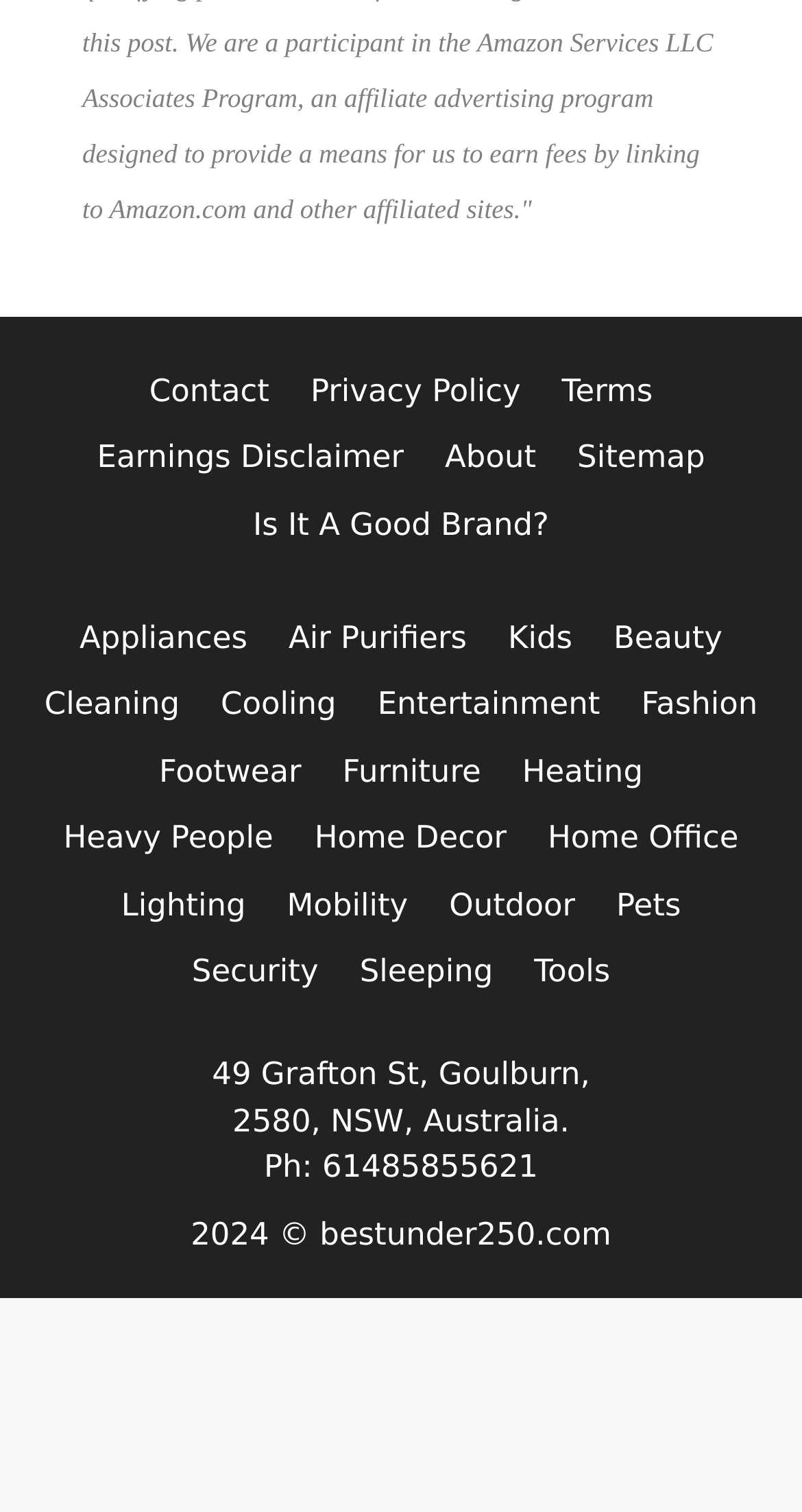Please identify the bounding box coordinates of the element on the webpage that should be clicked to follow this instruction: "Go to Appliances". The bounding box coordinates should be given as four float numbers between 0 and 1, formatted as [left, top, right, bottom].

[0.099, 0.409, 0.309, 0.433]